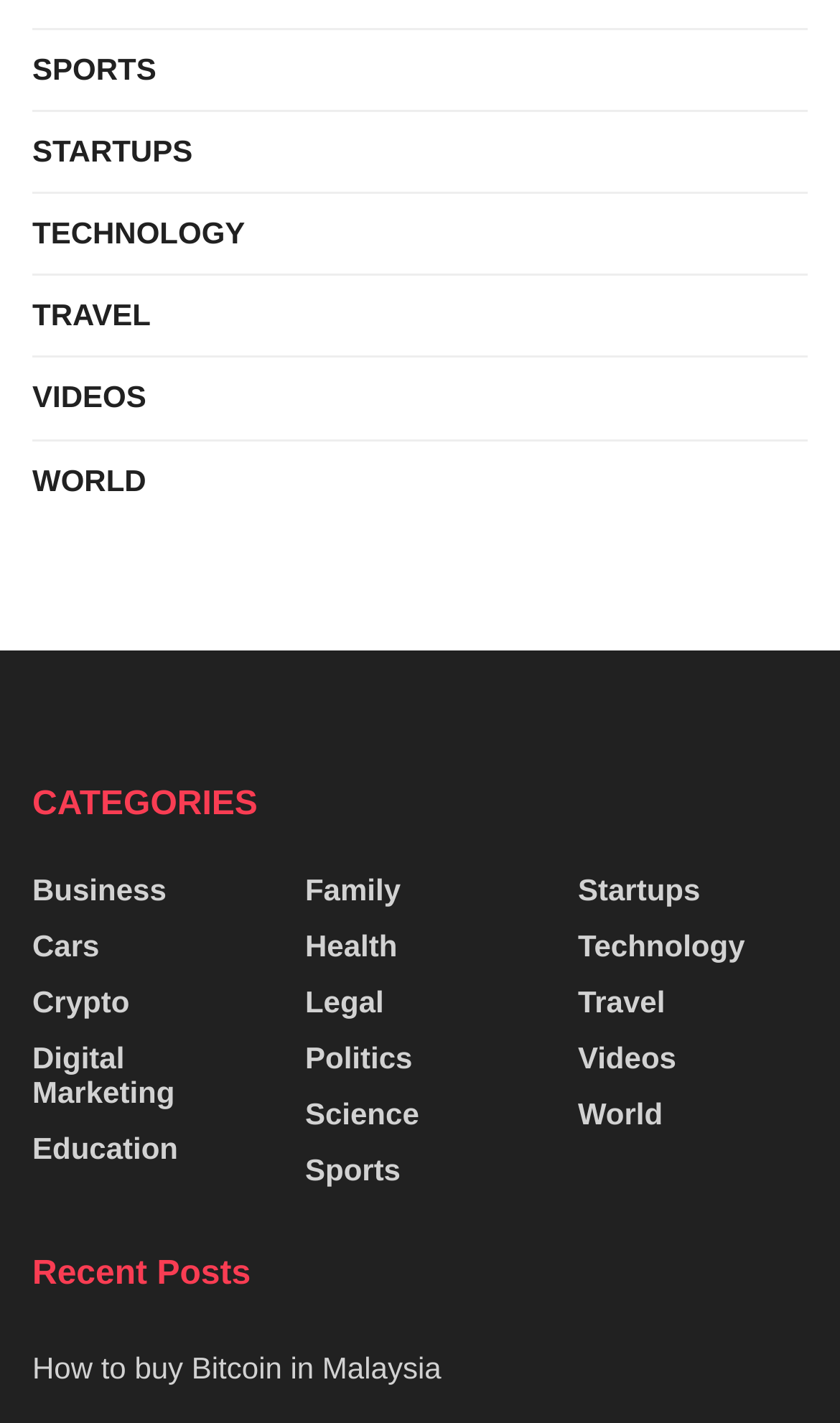How many main sections are there?
Please look at the screenshot and answer in one word or a short phrase.

3